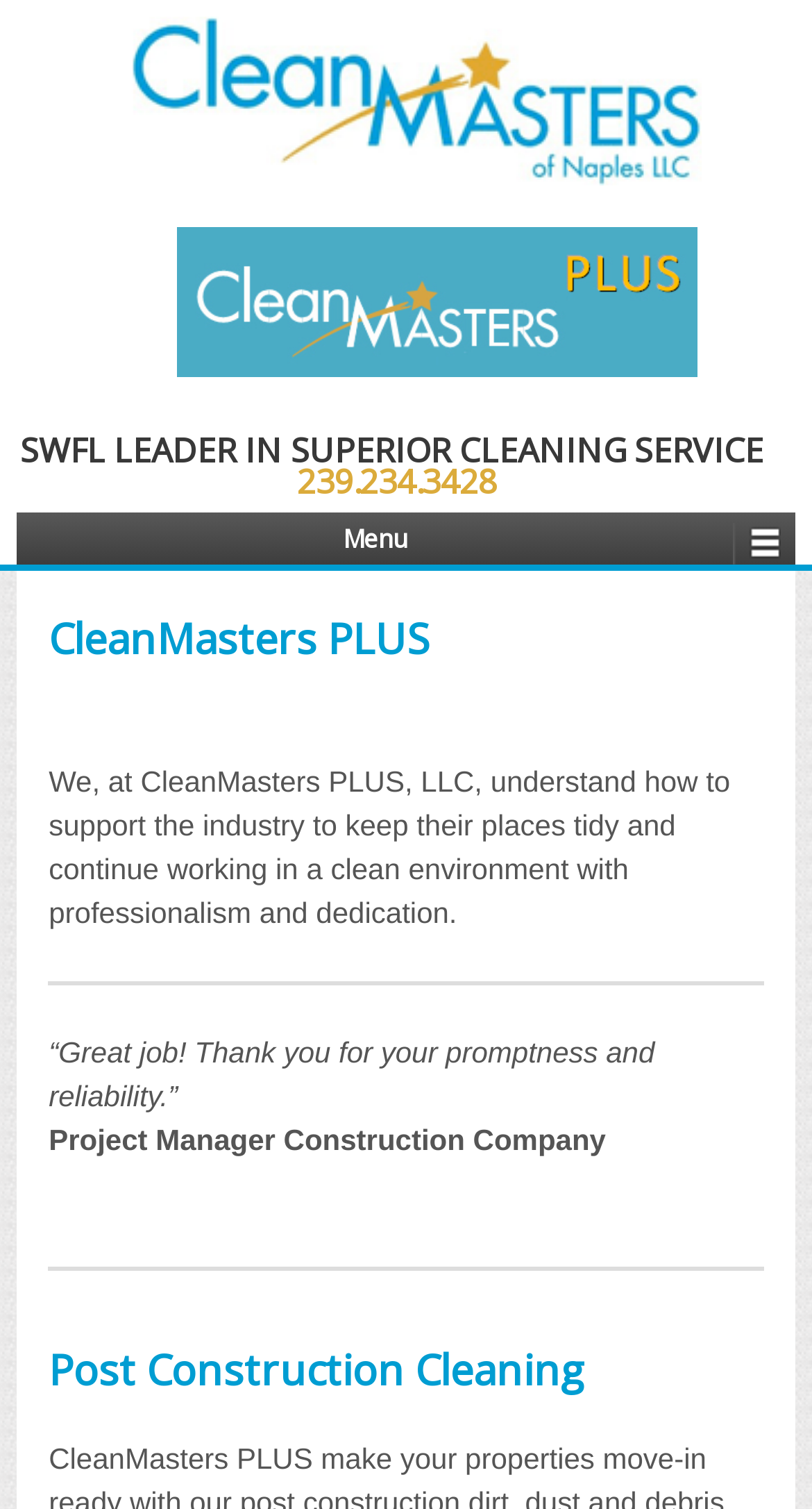What is the phone number?
Using the image, provide a detailed and thorough answer to the question.

The phone number can be found in the middle of the webpage, where it is written as a link '239.234.3428' next to the text 'SWFL LEADER IN SUPERIOR CLEANING SERVICE'.